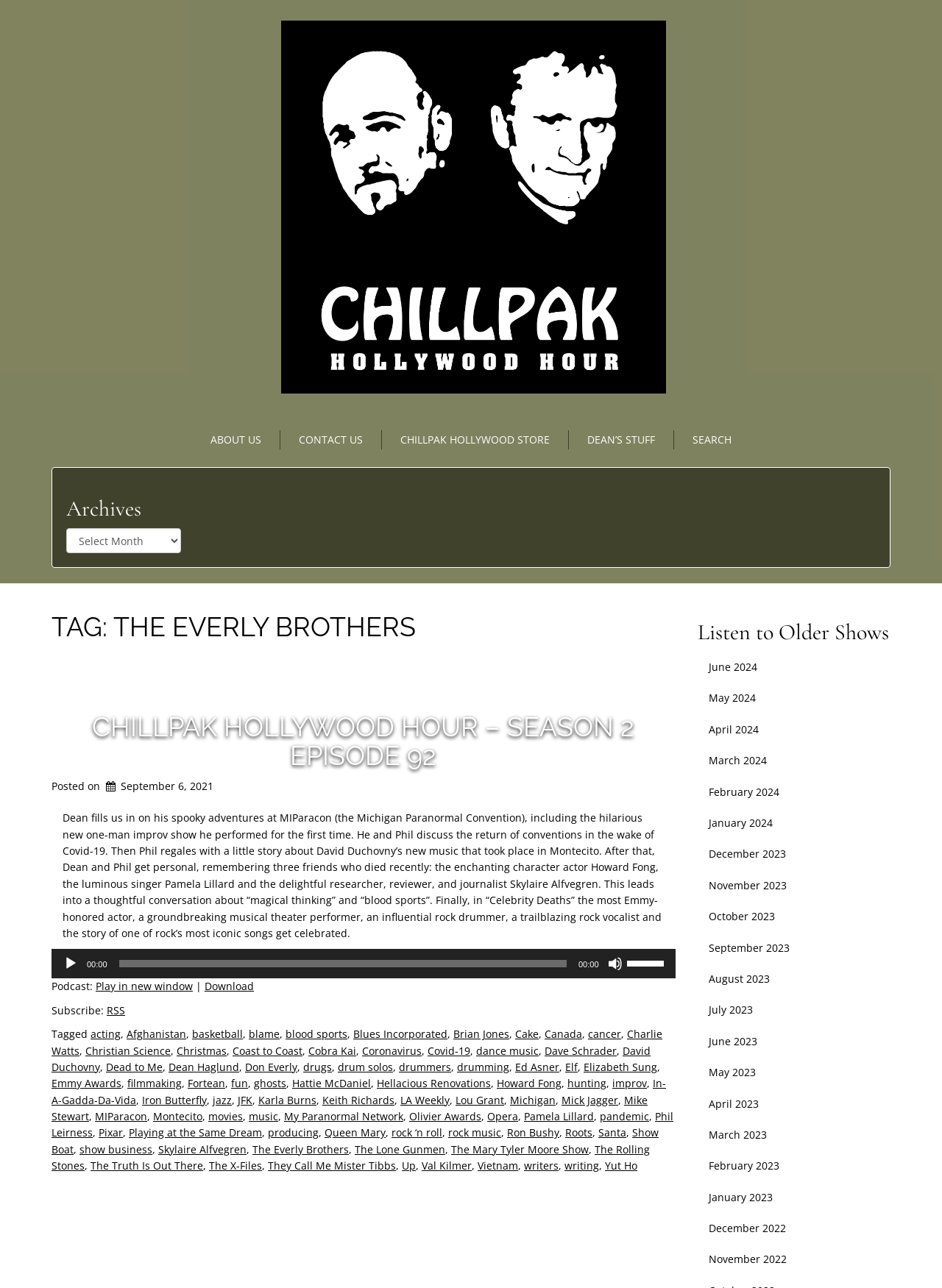Using the provided element description, identify the bounding box coordinates as (top-left x, top-left y, bottom-right x, bottom-right y). Ensure all values are between 0 and 1. Description: MIParacon

[0.101, 0.861, 0.156, 0.872]